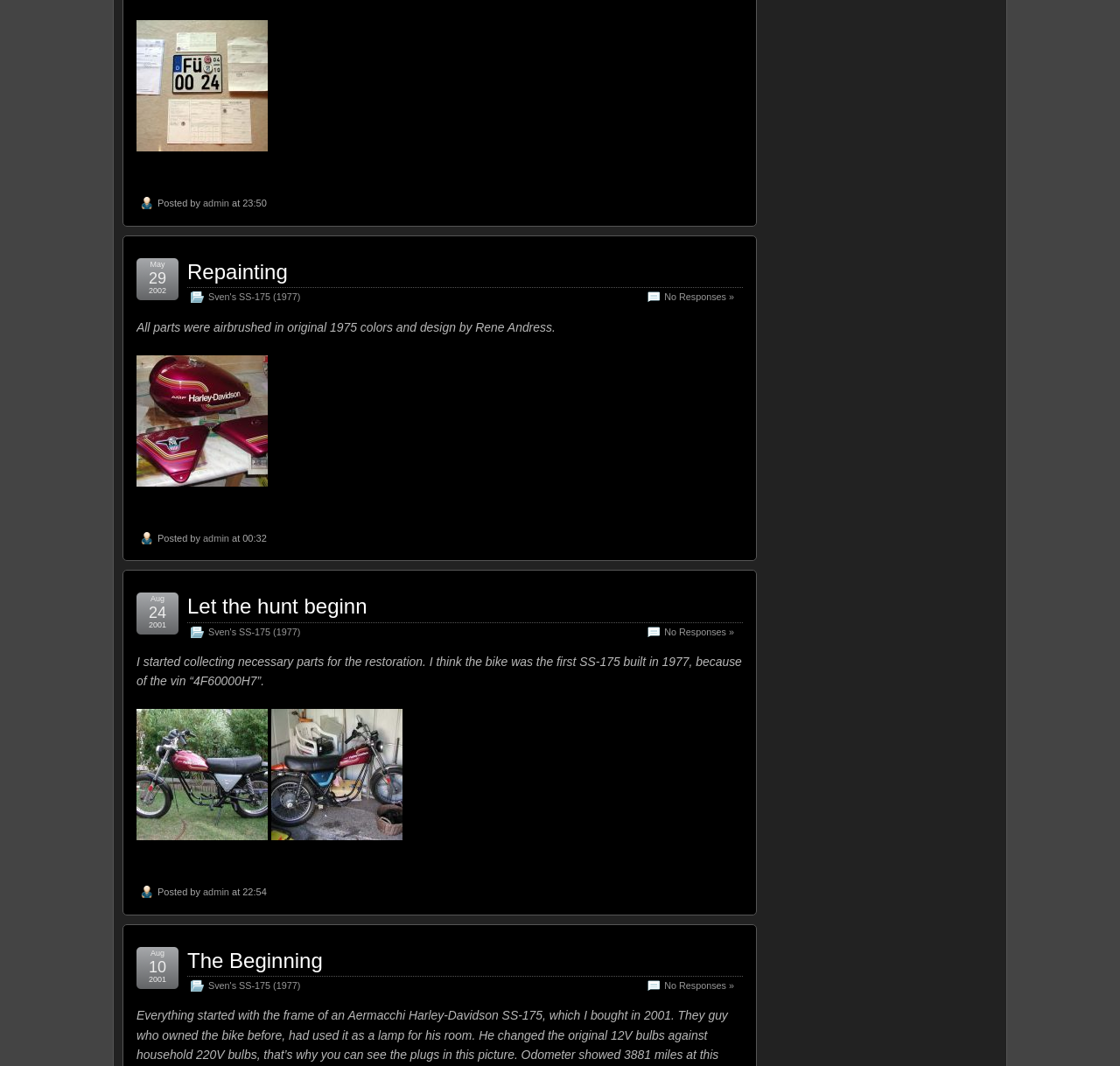Specify the bounding box coordinates of the area to click in order to follow the given instruction: "Click on the link 'Repainting'."

[0.167, 0.244, 0.257, 0.266]